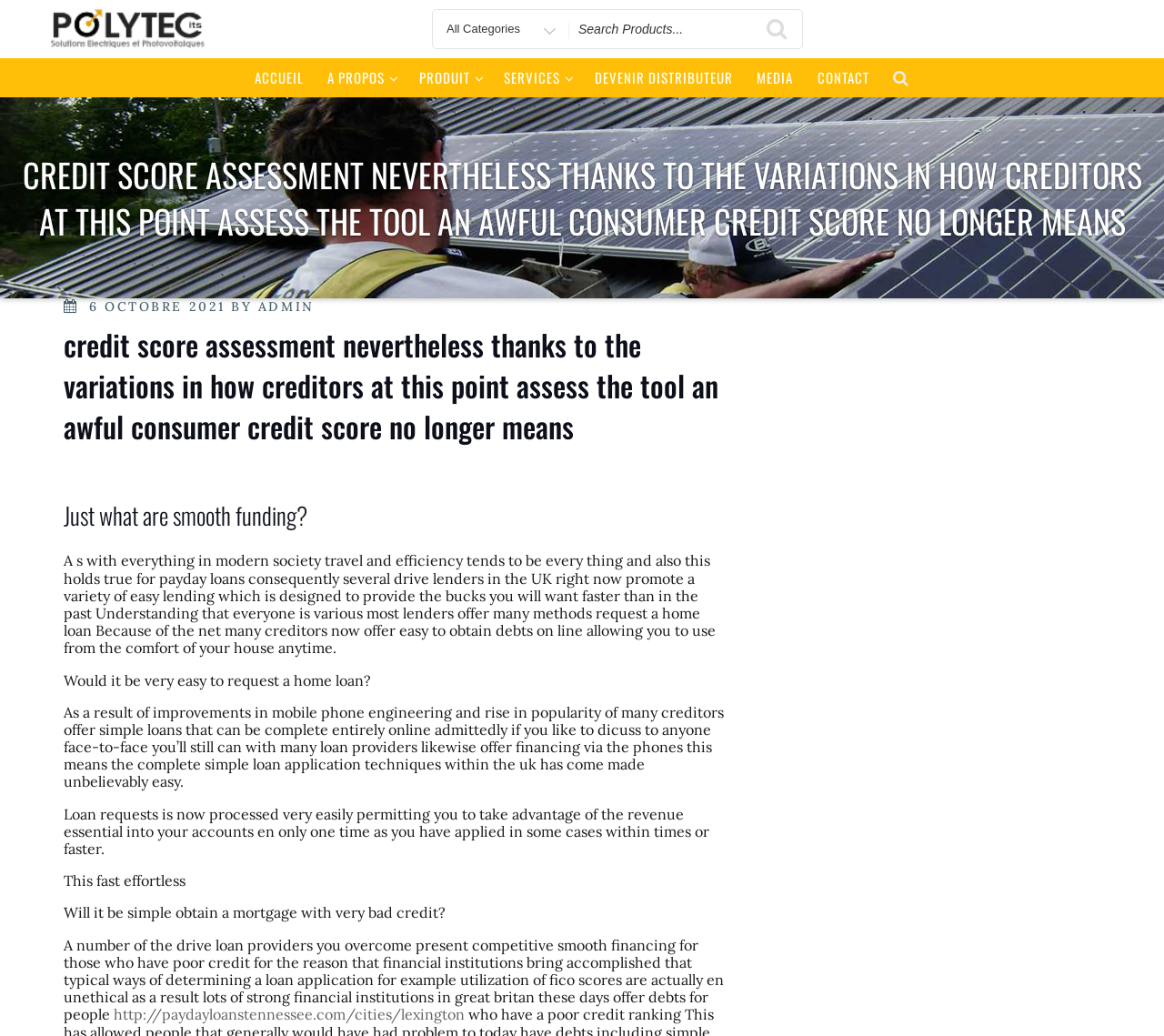Provide the bounding box coordinates of the section that needs to be clicked to accomplish the following instruction: "Click on the link to learn more about Lexington."

[0.098, 0.97, 0.399, 0.988]